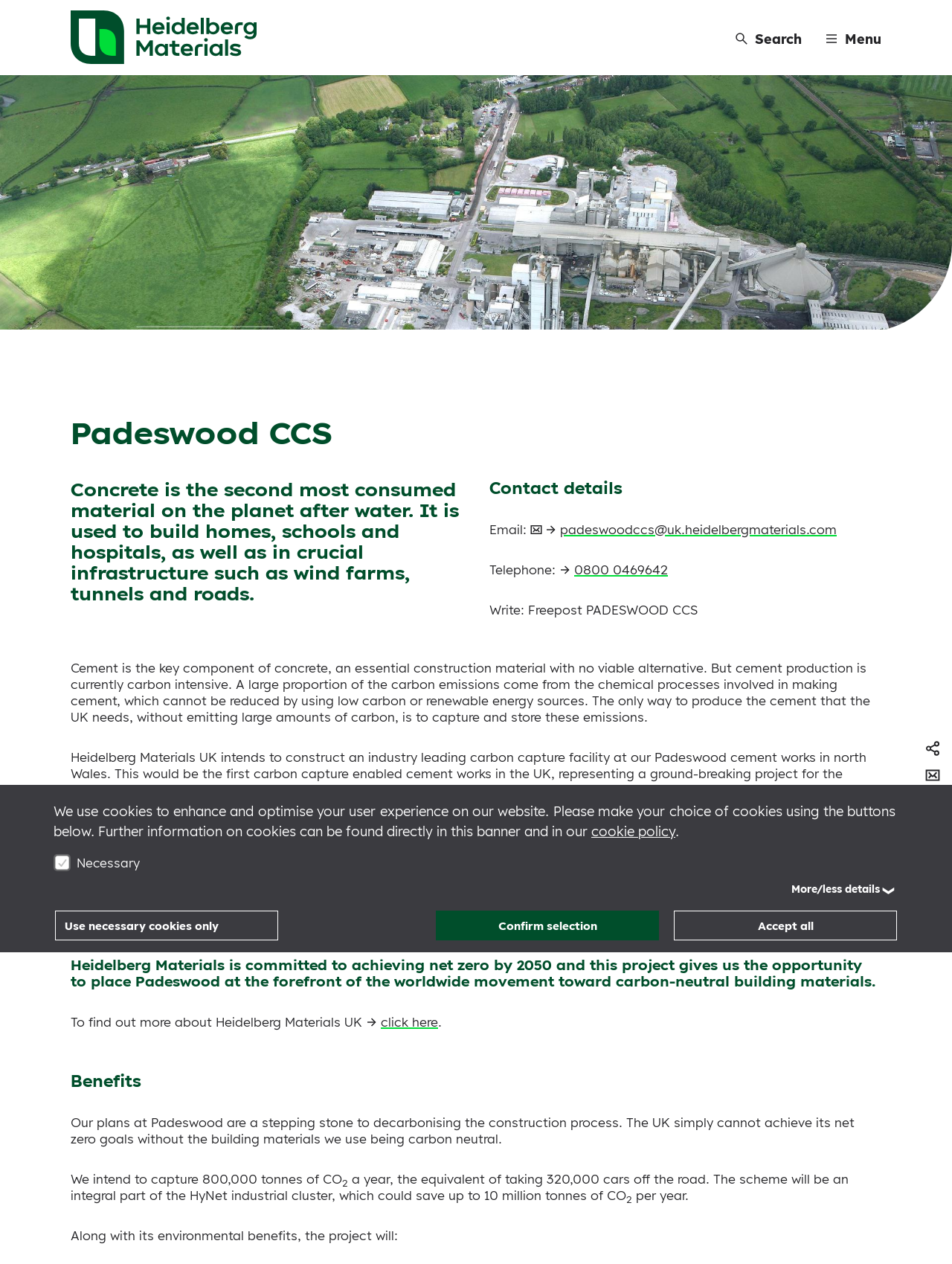What is the contact email for Padeswood CCS?
Please provide a comprehensive answer based on the contents of the image.

The contact email can be found in the contact details section of the webpage, which lists the email as 'padeswoodccs@uk.heidelbergmaterials.com'.